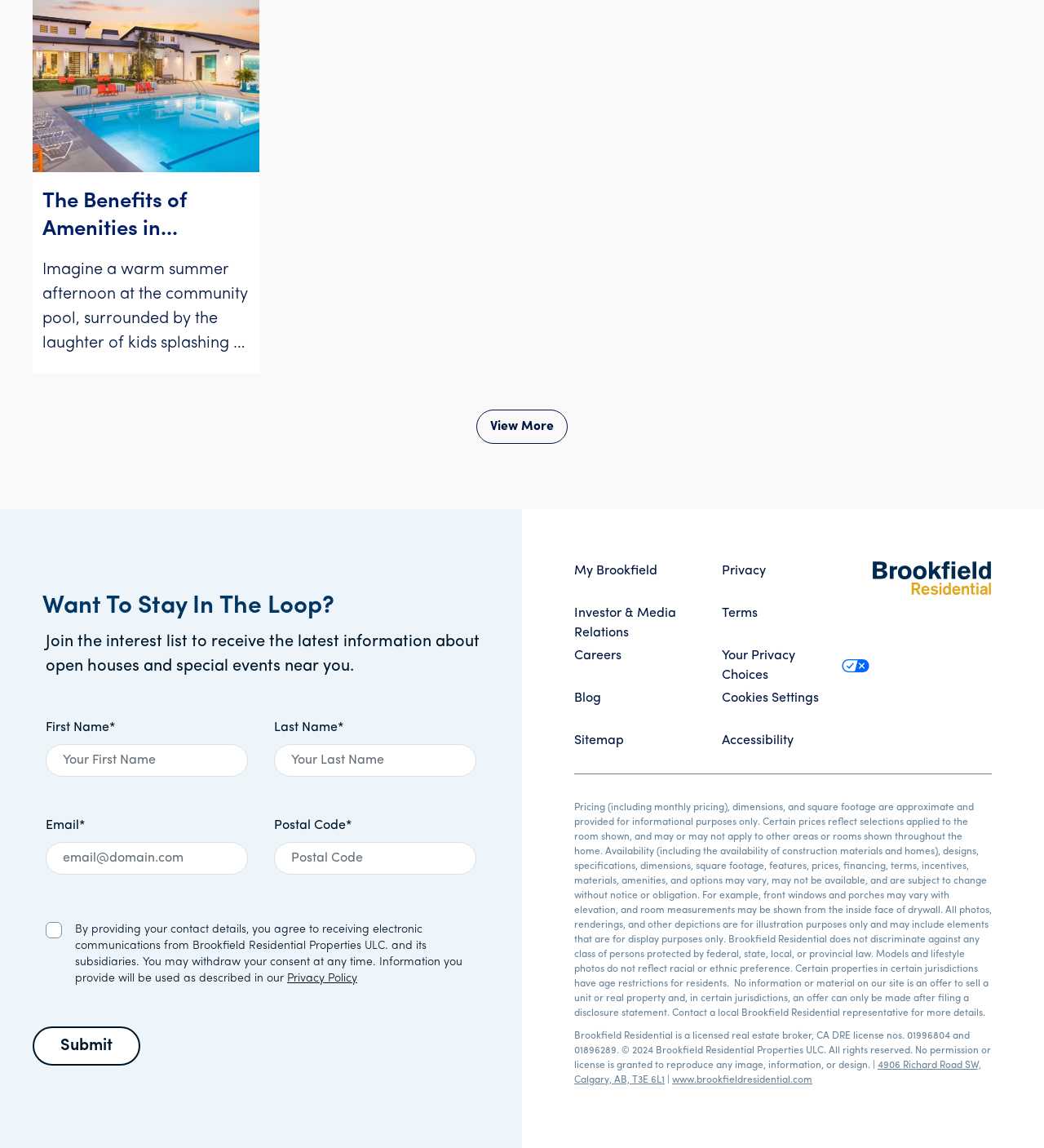Determine the bounding box coordinates of the element's region needed to click to follow the instruction: "view NEWS". Provide these coordinates as four float numbers between 0 and 1, formatted as [left, top, right, bottom].

None